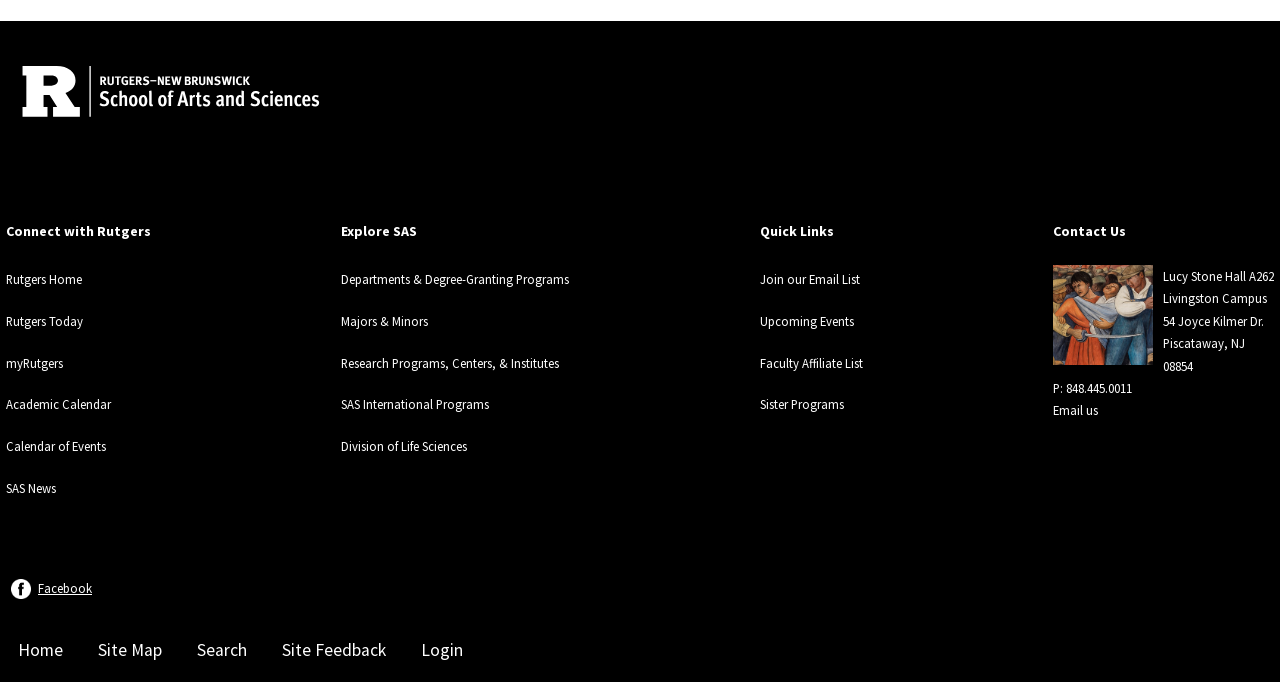Determine the bounding box coordinates of the clickable region to follow the instruction: "Learn more about eloping in Colorado".

None